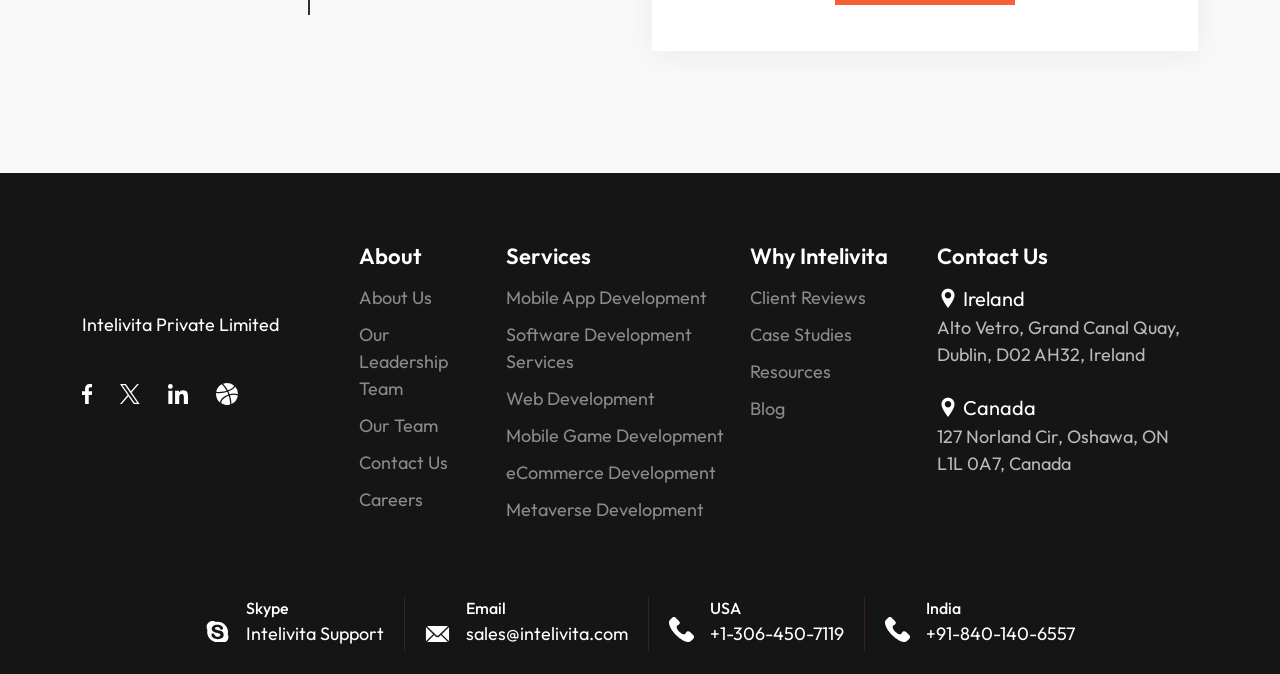Please find the bounding box coordinates in the format (top-left x, top-left y, bottom-right x, bottom-right y) for the given element description. Ensure the coordinates are floating point numbers between 0 and 1. Description: Designer of the Year

None